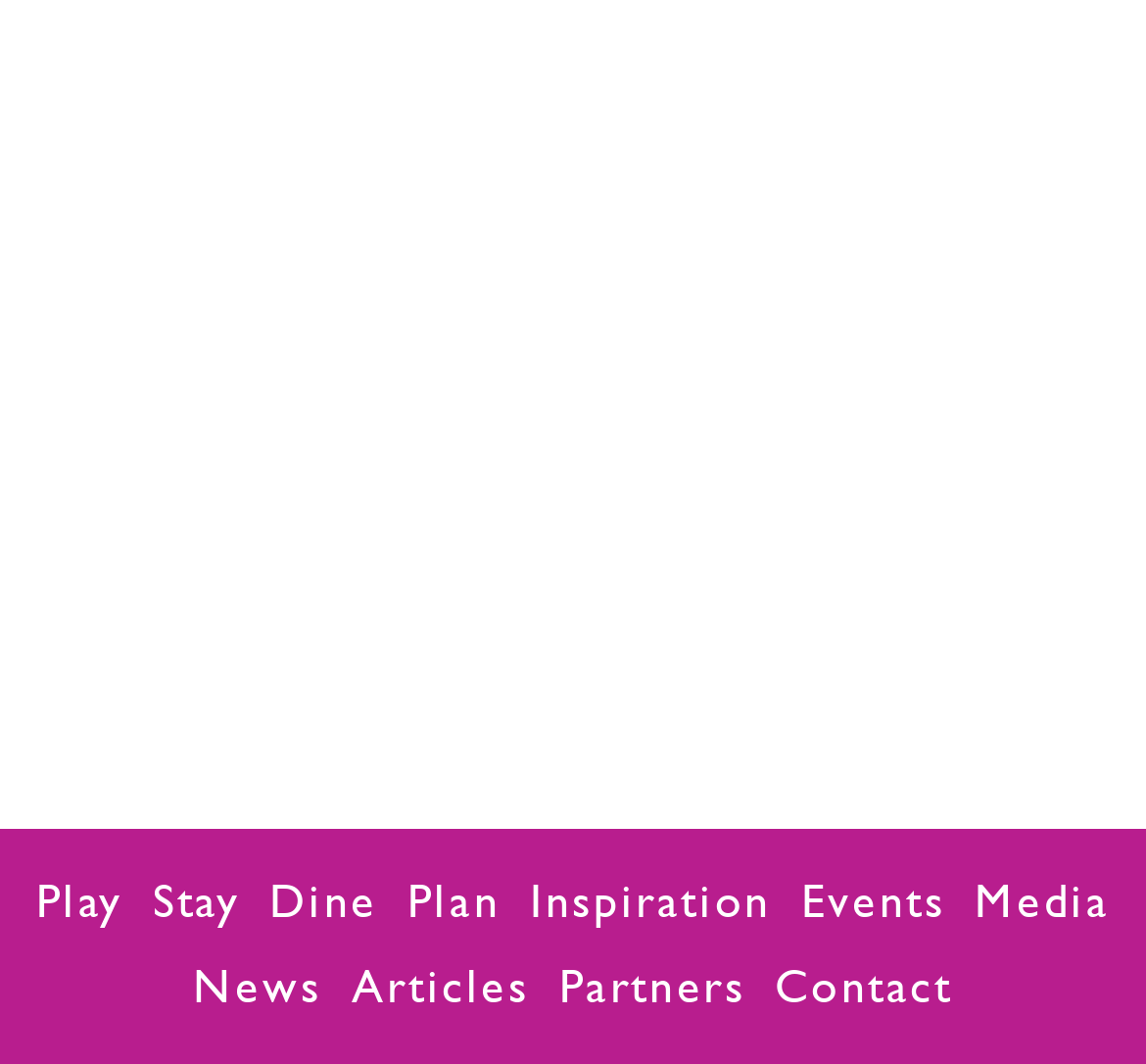Find and specify the bounding box coordinates that correspond to the clickable region for the instruction: "Click on Play".

[0.031, 0.809, 0.108, 0.889]